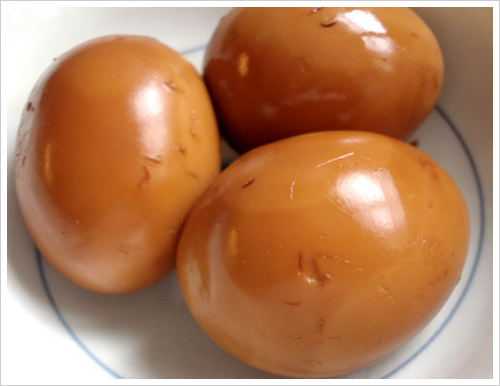Describe every detail you can see in the image.

The image showcases a close-up of three beautifully prepared soy sauce eggs, known as "Sho-yu Tamago." These eggs have a glossy, caramelized outer shell, indicative of their sweet and savory marination in soy sauce. Each egg is smooth and shiny, with a rich brown hue that highlights their tenderness. Presented in a simple white bowl with a subtle blue rim, the eggs are arranged closely together, showcasing their appealing texture and color. This dish is often enjoyed as part of a bento lunch and is celebrated for its blend of flavors, evoking nostalgia and homestyle cooking. The background is neutral, bringing focus to the delectable eggs, which are a beloved ingredient in many Japanese meals.